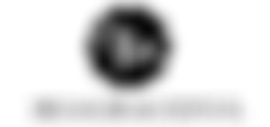What is the font style of the brand name?
From the image, provide a succinct answer in one word or a short phrase.

Clean and simple